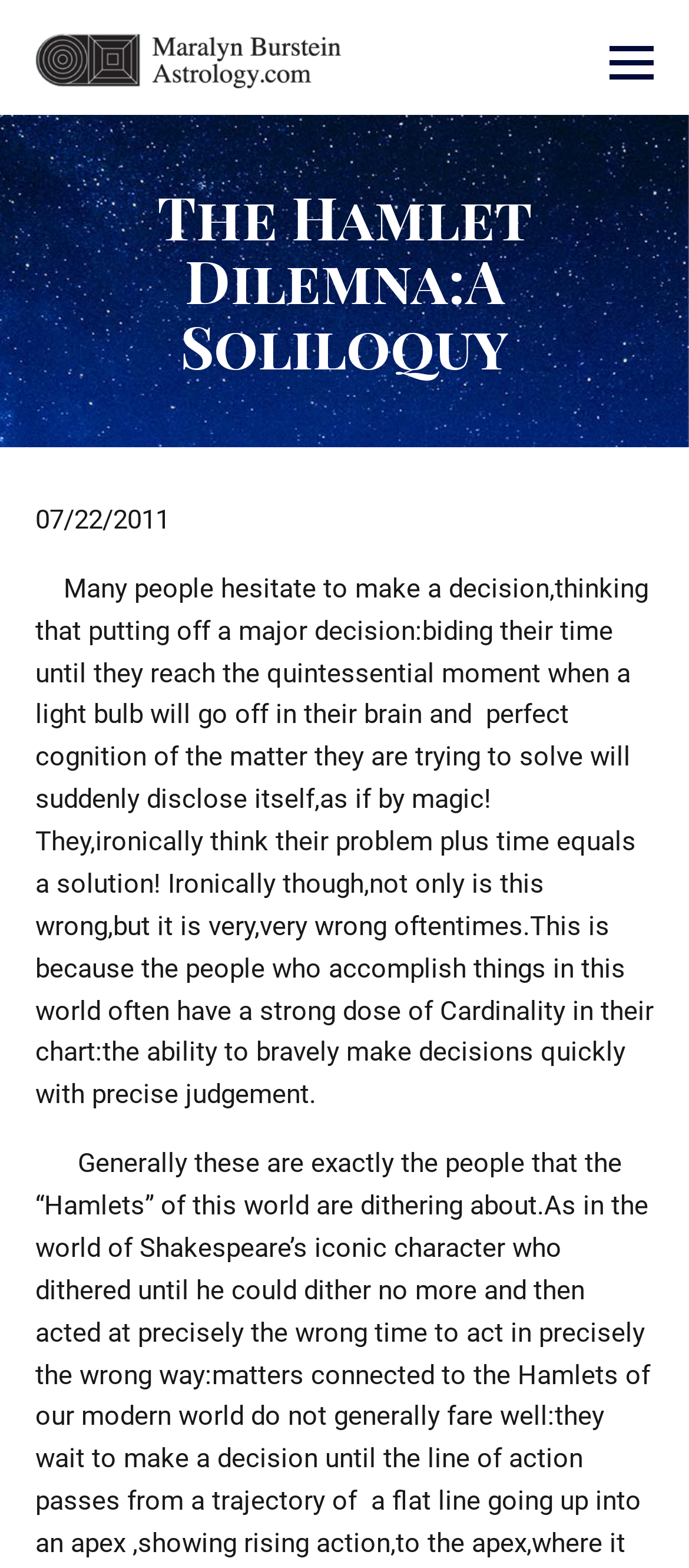Identify and provide the title of the webpage.

The Hamlet Dilemna:A Soliloquy